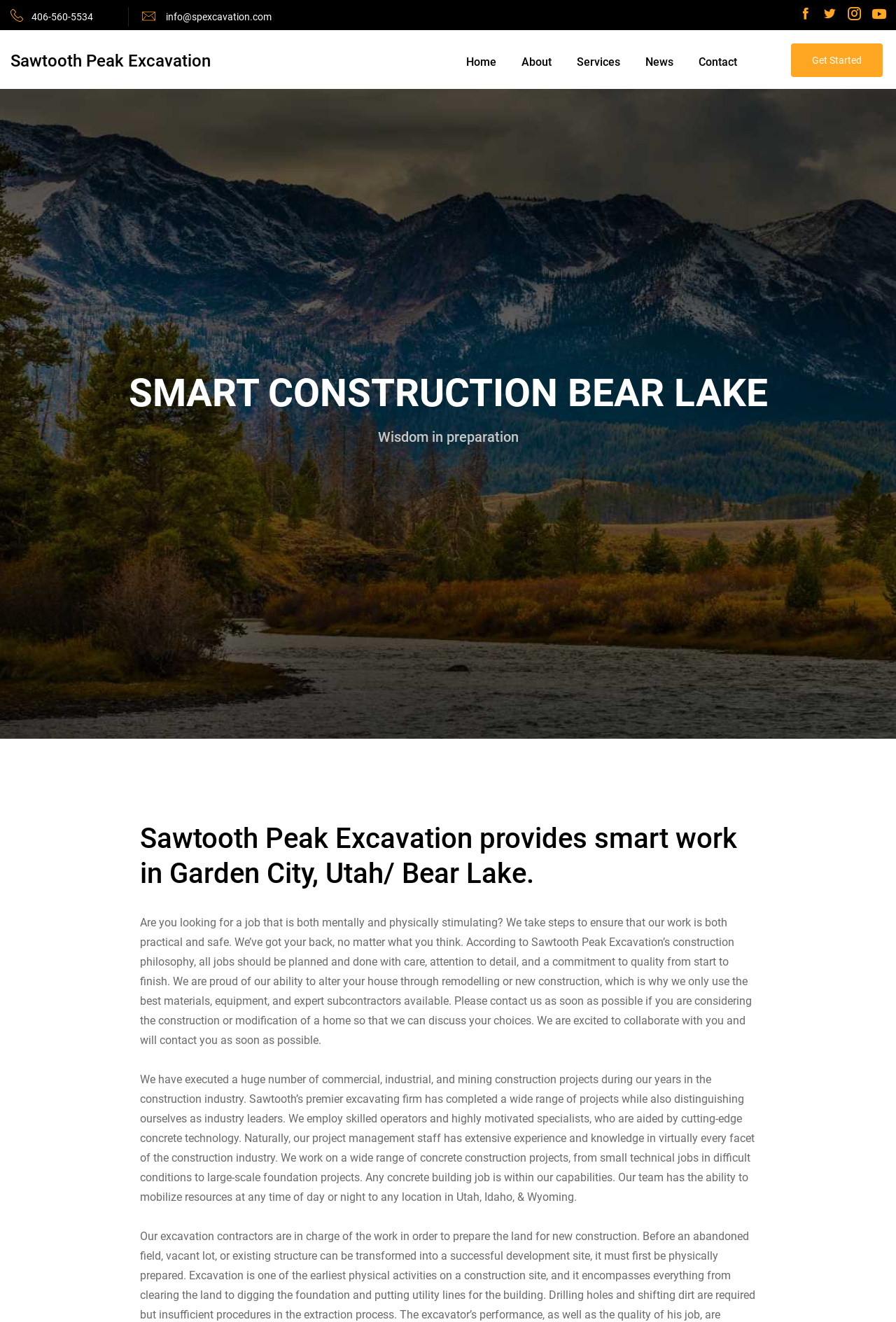Could you determine the bounding box coordinates of the clickable element to complete the instruction: "Learn more about the company"? Provide the coordinates as four float numbers between 0 and 1, i.e., [left, top, right, bottom].

[0.012, 0.038, 0.291, 0.055]